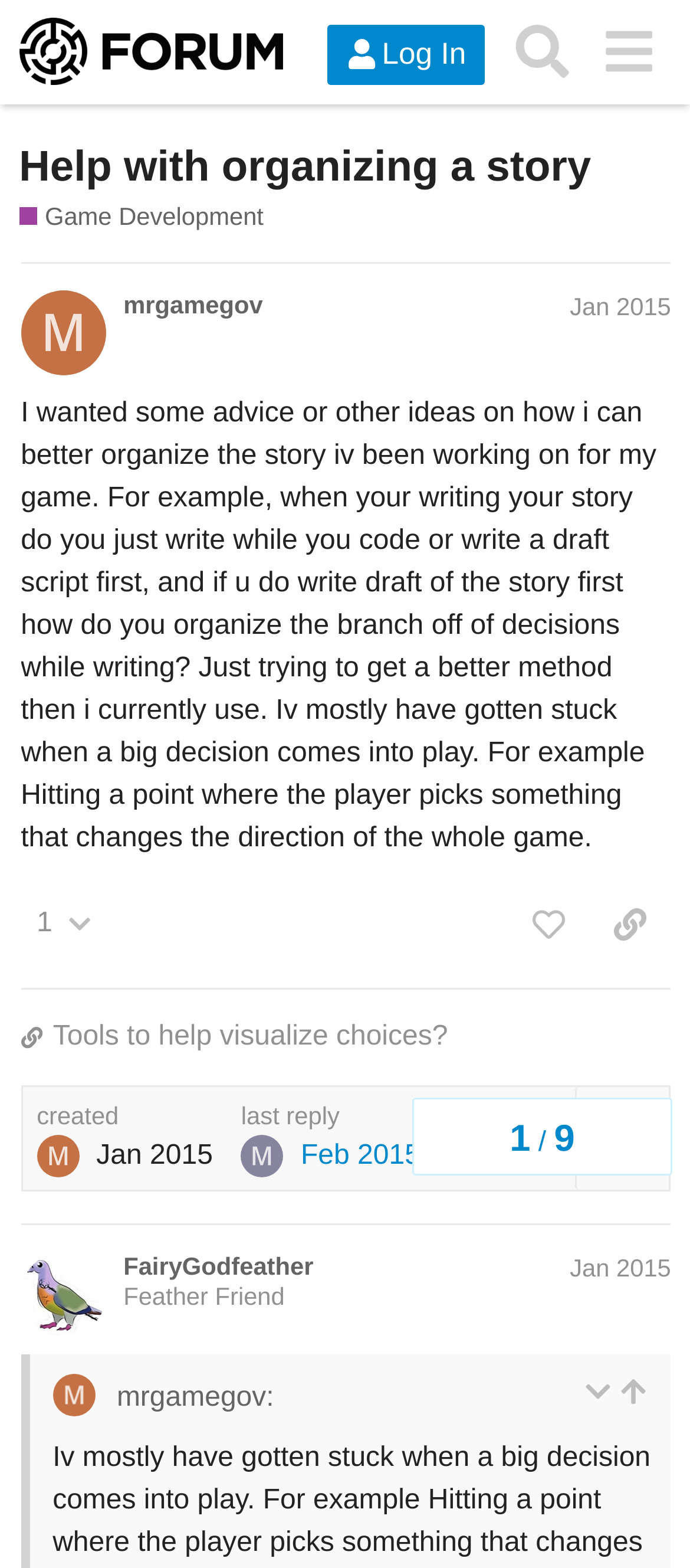Bounding box coordinates are to be given in the format (top-left x, top-left y, bottom-right x, bottom-right y). All values must be floating point numbers between 0 and 1. Provide the bounding box coordinate for the UI element described as: title="expand/collapse"

[0.845, 0.879, 0.886, 0.899]